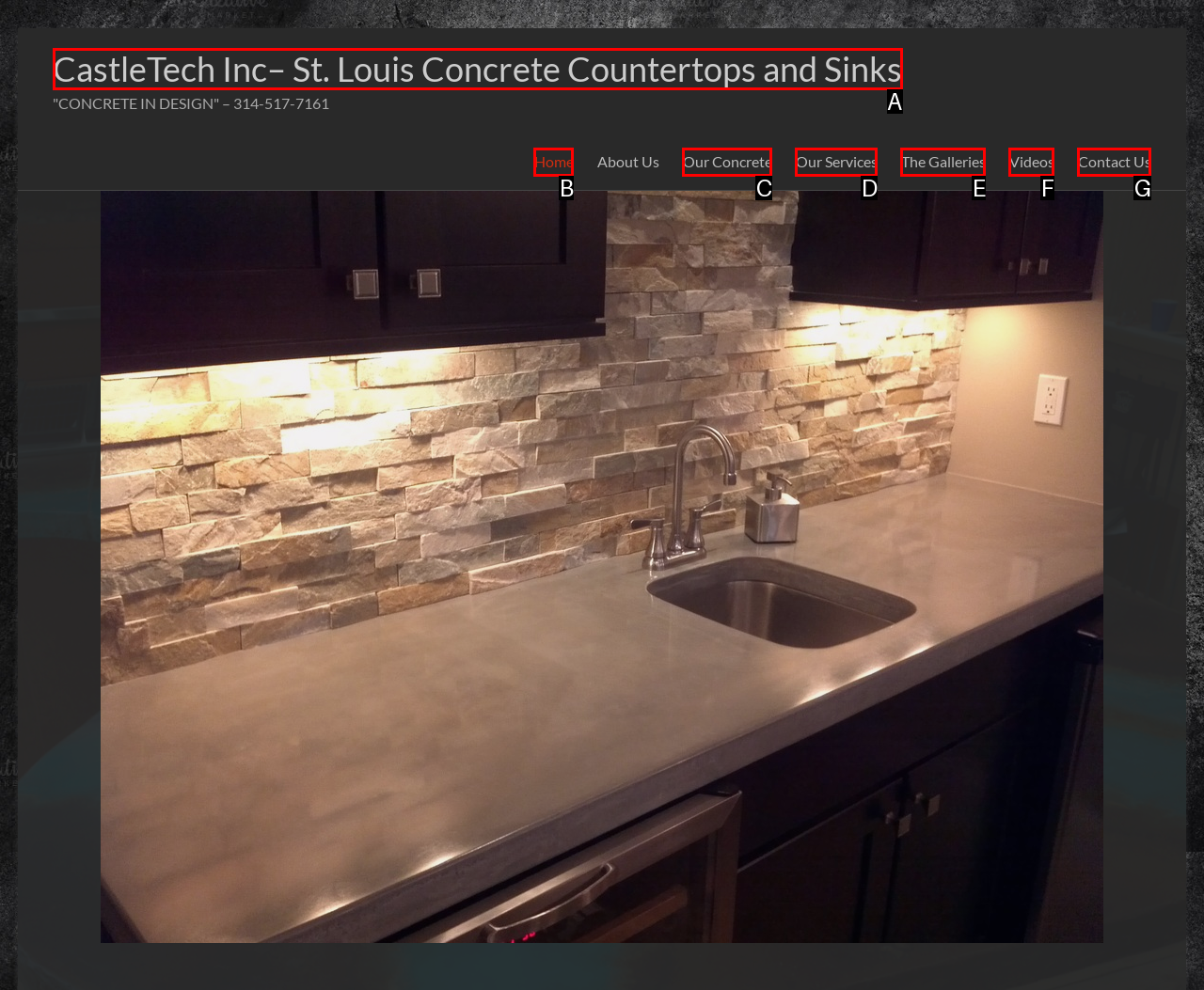Determine which option fits the following description: Videos
Answer with the corresponding option's letter directly.

F